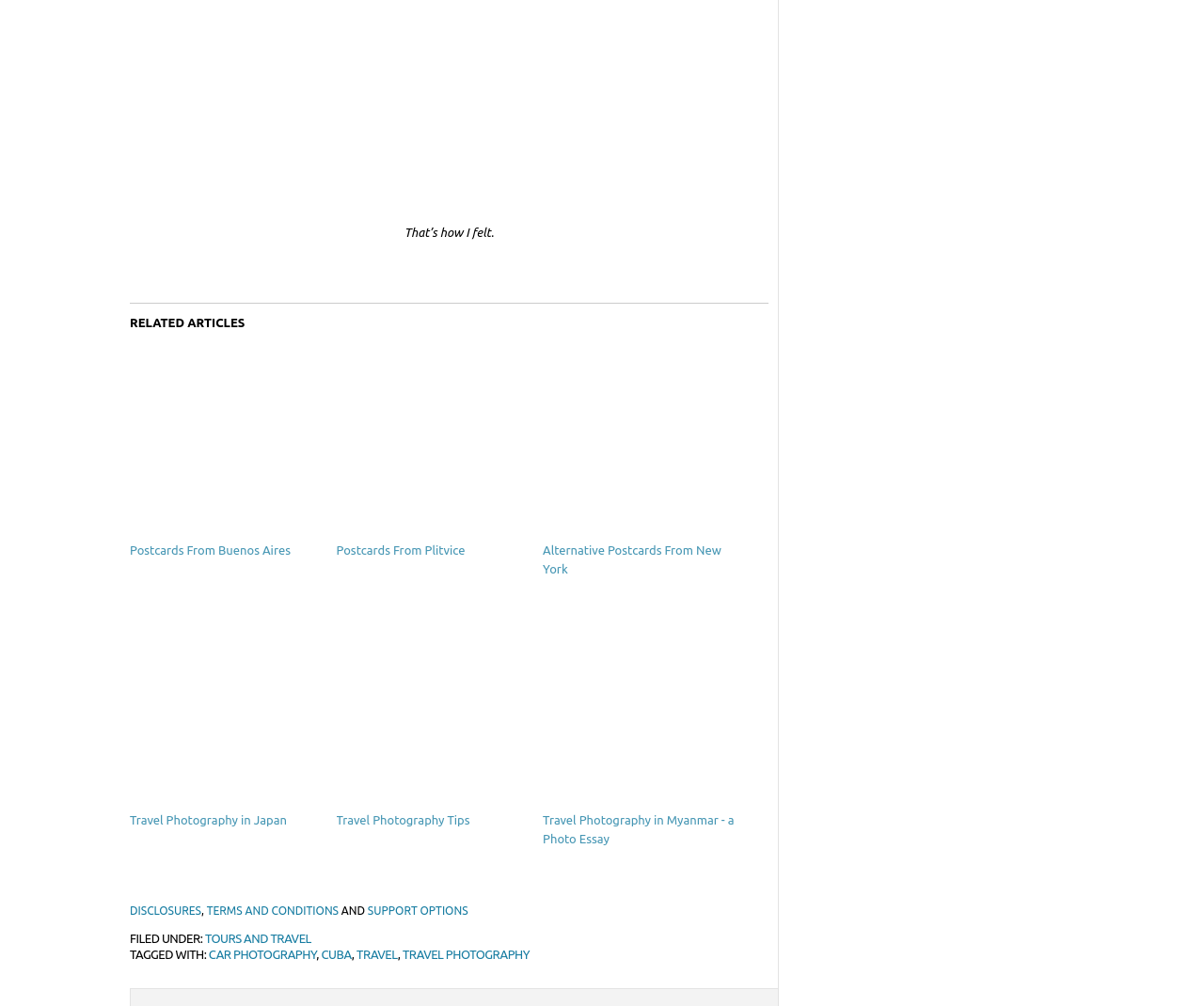Using the details in the image, give a detailed response to the question below:
How many images are there in the related articles section?

I counted the number of image elements under the 'RELATED ARTICLES' section, and there are 9 images.